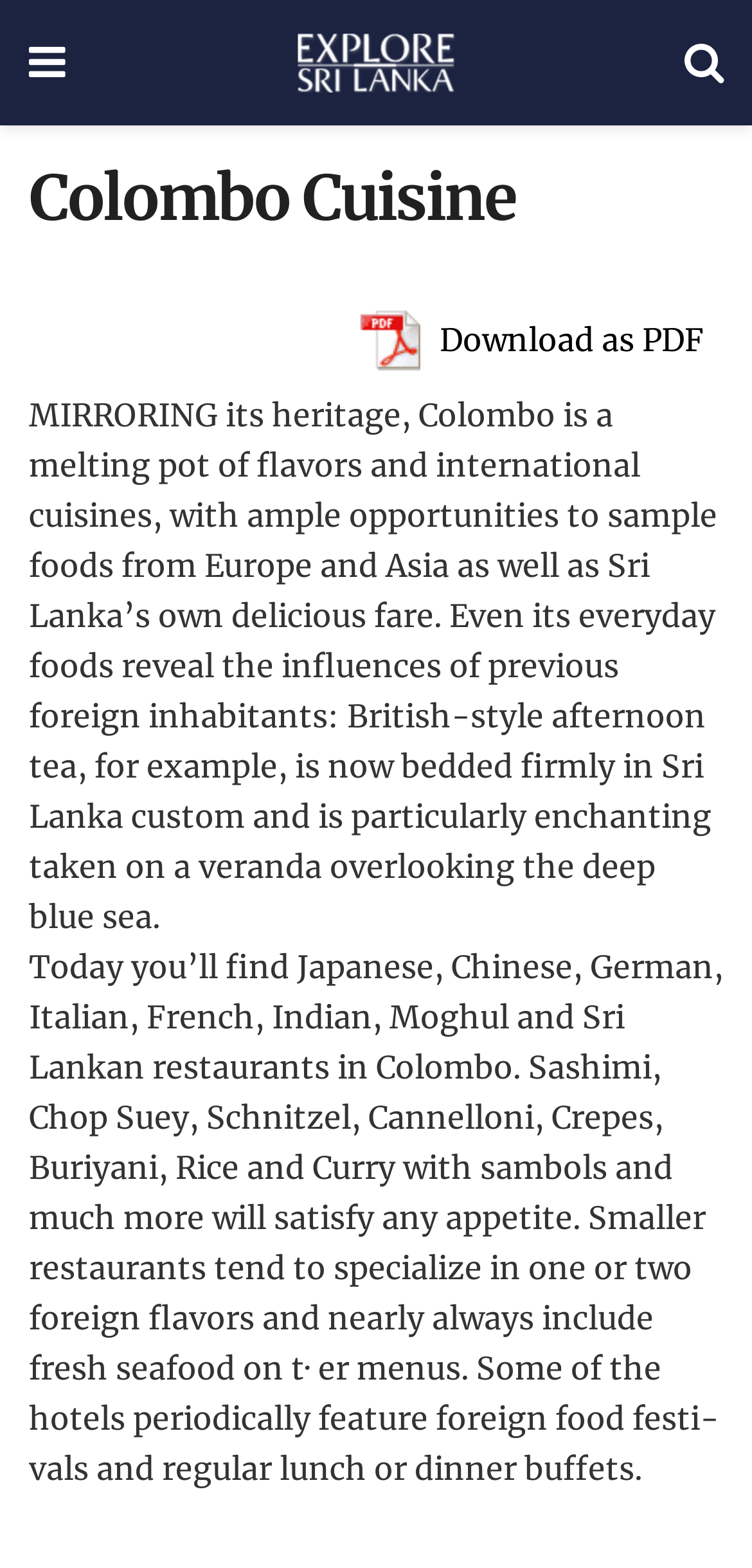What is the theme of the restaurants in Colombo?
Offer a detailed and exhaustive answer to the question.

The text mentions that Colombo is a melting pot of flavors and international cuisines, and lists various international cuisines available in the city.